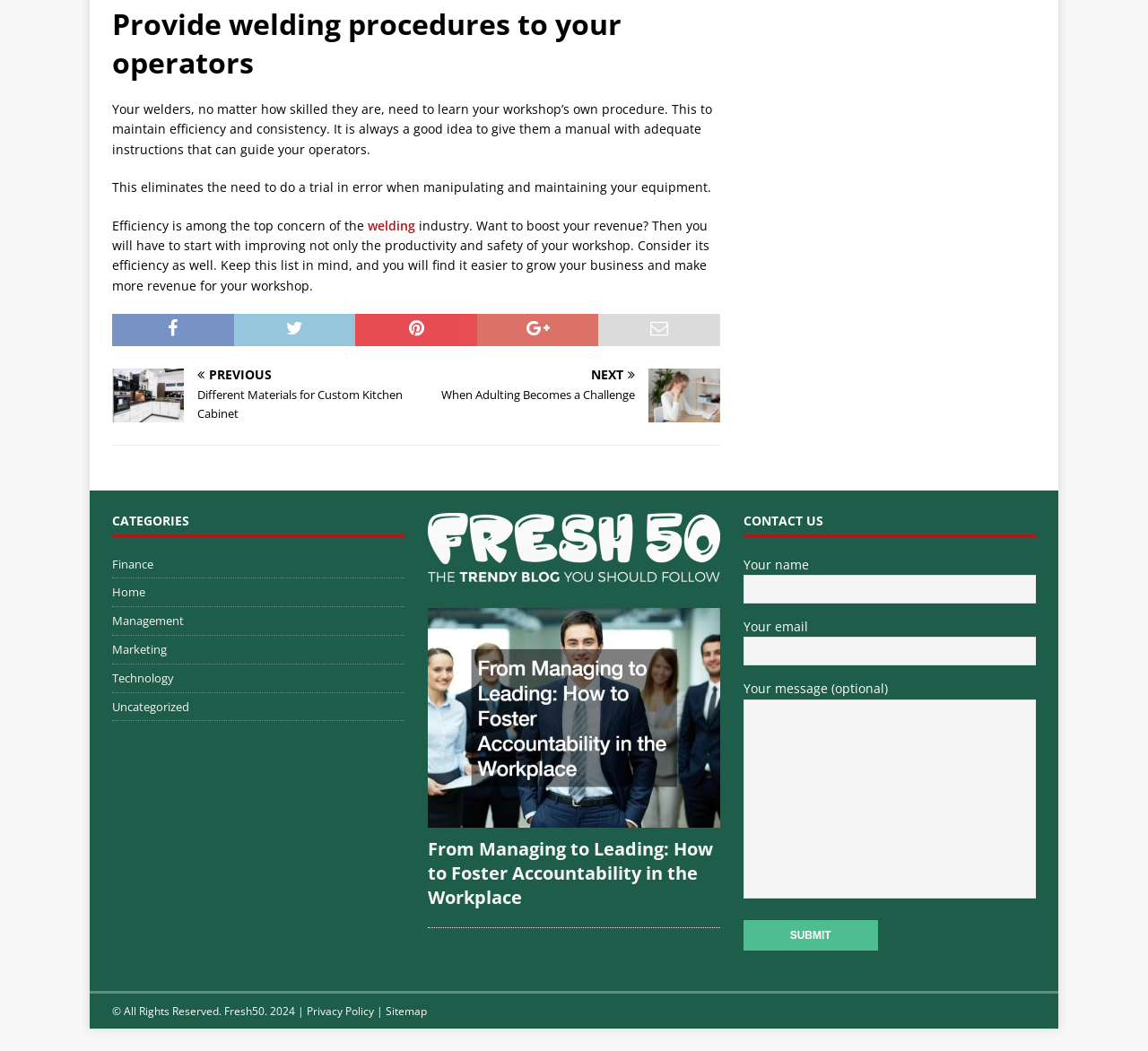Please indicate the bounding box coordinates of the element's region to be clicked to achieve the instruction: "Check 'All Articles'". Provide the coordinates as four float numbers between 0 and 1, i.e., [left, top, right, bottom].

None